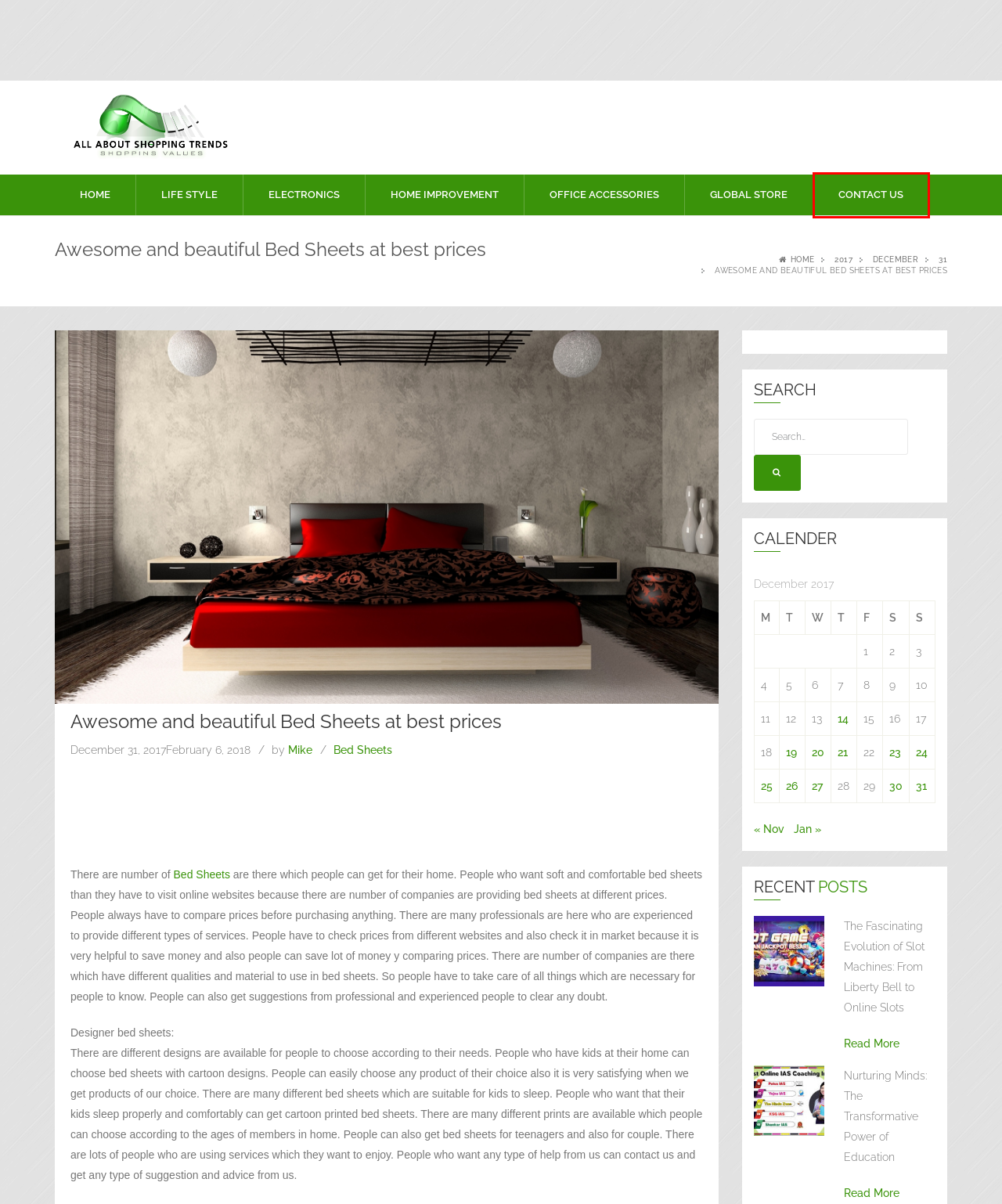Observe the provided screenshot of a webpage that has a red rectangle bounding box. Determine the webpage description that best matches the new webpage after clicking the element inside the red bounding box. Here are the candidates:
A. Contact us - Shopping experts - all about shopping trends
B. OFFICE ACCESSORIES Archives - All About Shopping Trends
C. LIFE STYLE Archives - All About Shopping Trends
D. ELECTRONICS Archives - All About Shopping Trends
E. Nurturing Minds: The Transformative Power of Education
F. GLOBAL STORE Archives - All About Shopping Trends
G. All About Shopping Trends - Shopping Values
H. Mike, Author at All About Shopping Trends

A